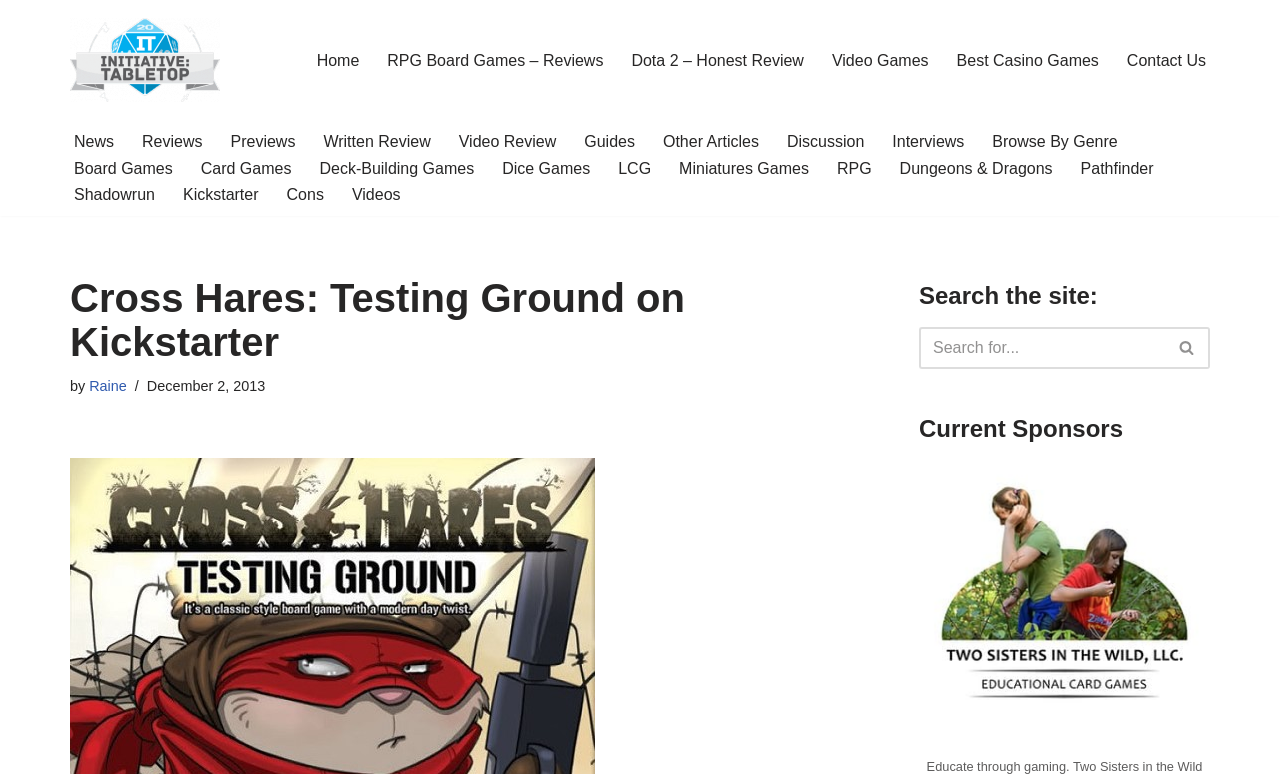Please determine the bounding box coordinates of the element to click on in order to accomplish the following task: "Go to All Collections". Ensure the coordinates are four float numbers ranging from 0 to 1, i.e., [left, top, right, bottom].

None